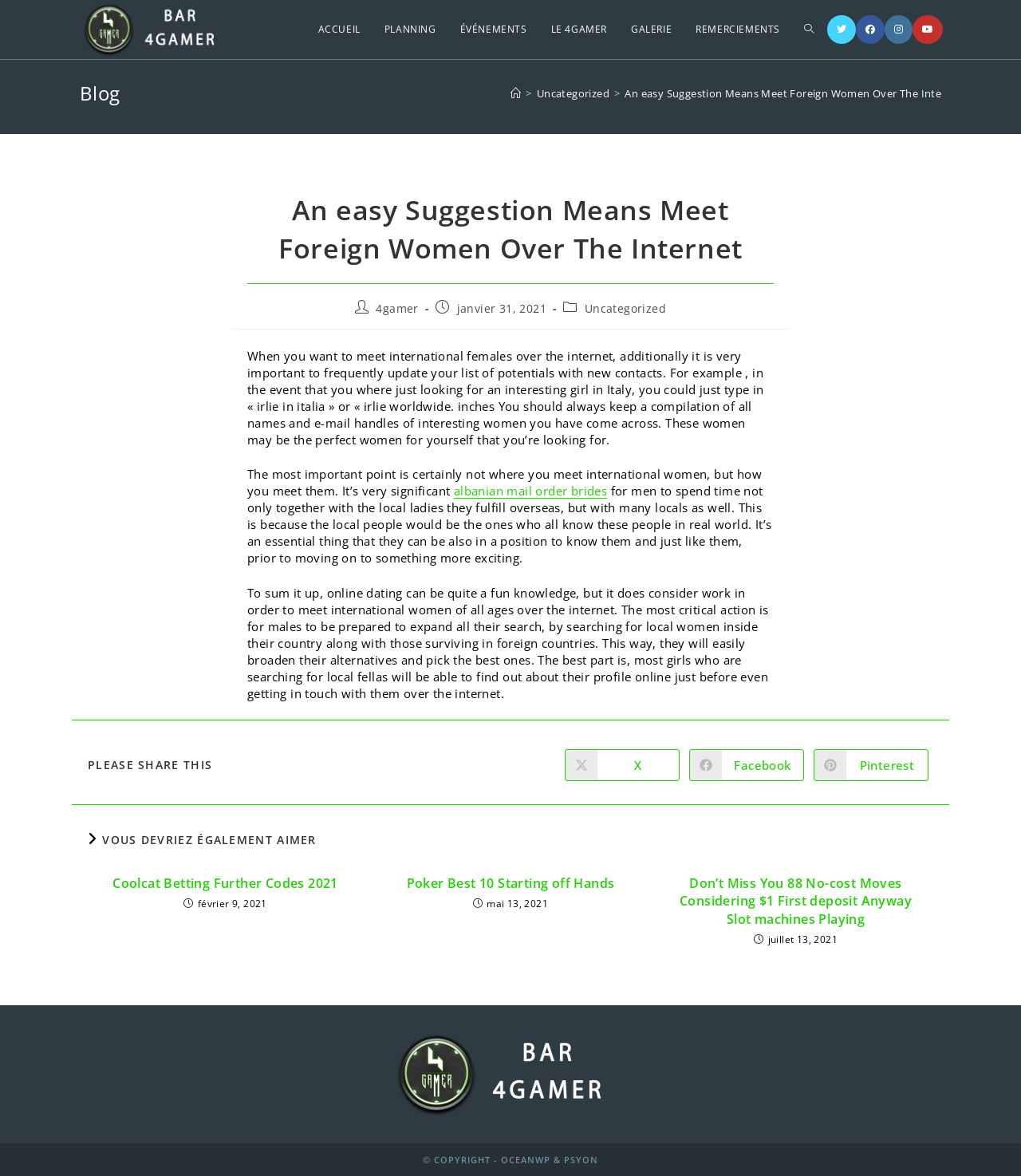What is the author of the blog post?
Using the information from the image, provide a comprehensive answer to the question.

I found a static text 'Auteur/autrice de la publication:' followed by a link '4gamer', which suggests that the author of the blog post is 4gamer.